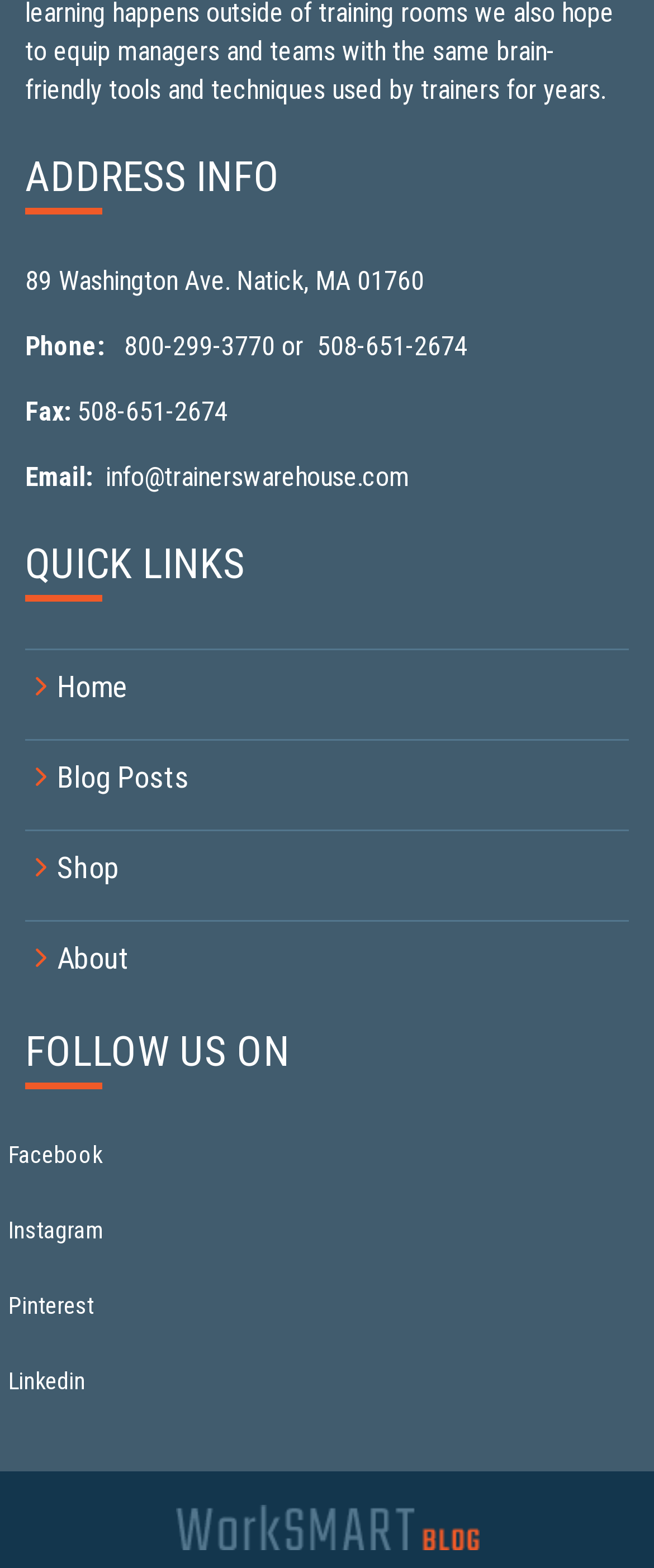Please identify the bounding box coordinates of the element I should click to complete this instruction: 'View contact information'. The coordinates should be given as four float numbers between 0 and 1, like this: [left, top, right, bottom].

[0.038, 0.097, 0.962, 0.129]